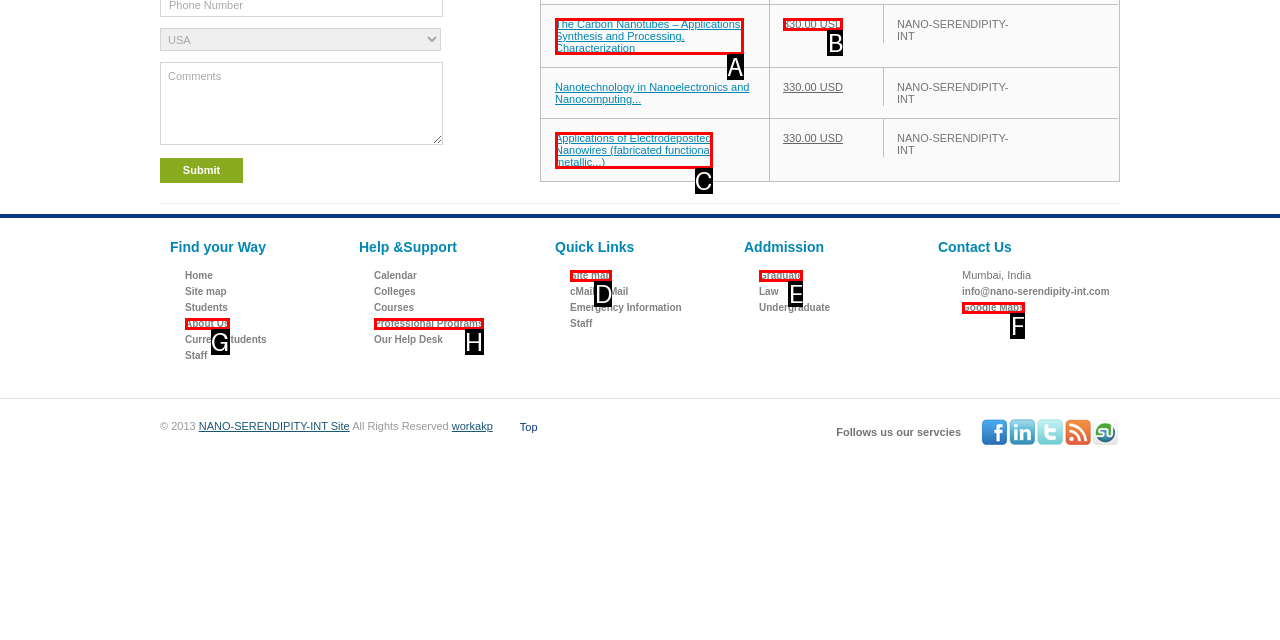Given the element description: Graduate, choose the HTML element that aligns with it. Indicate your choice with the corresponding letter.

E